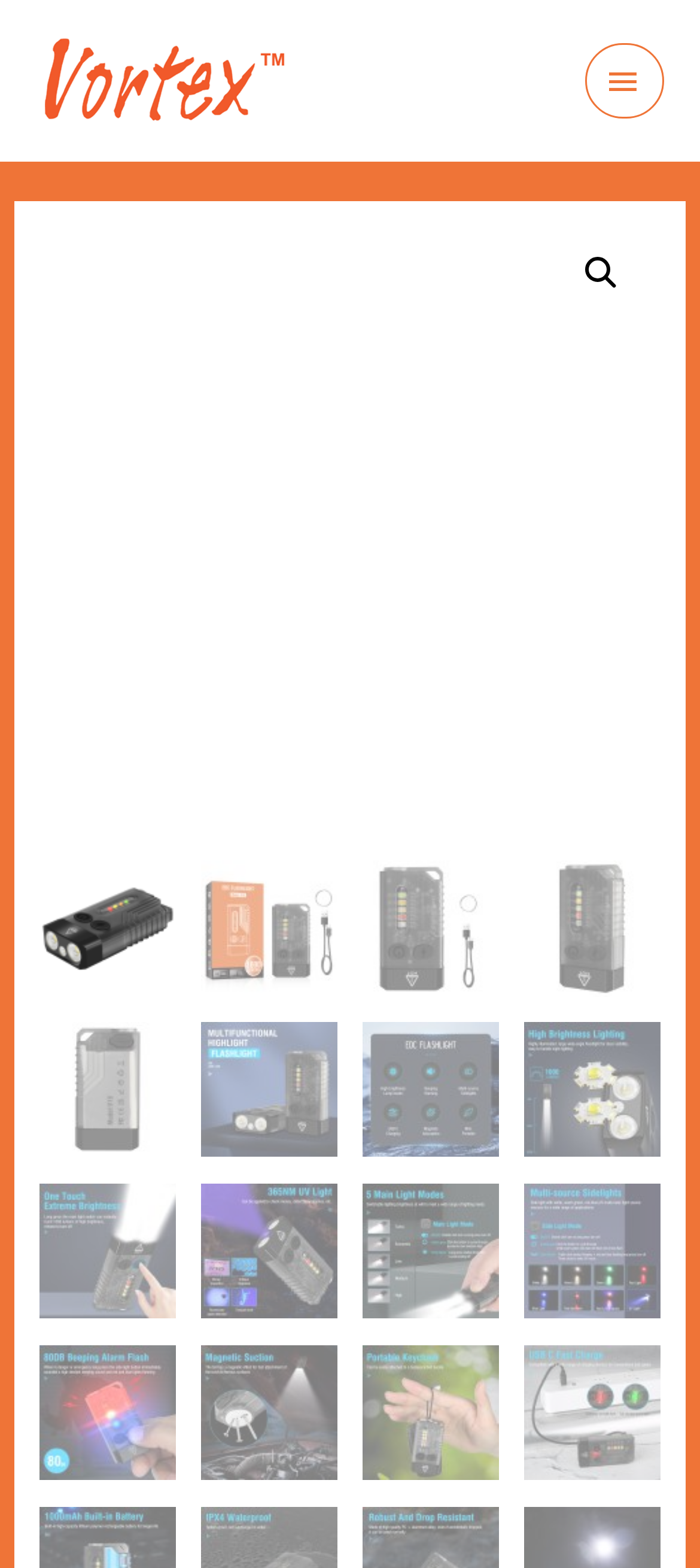Find the bounding box of the web element that fits this description: "title="1702815194946"".

[0.058, 0.137, 0.942, 0.532]